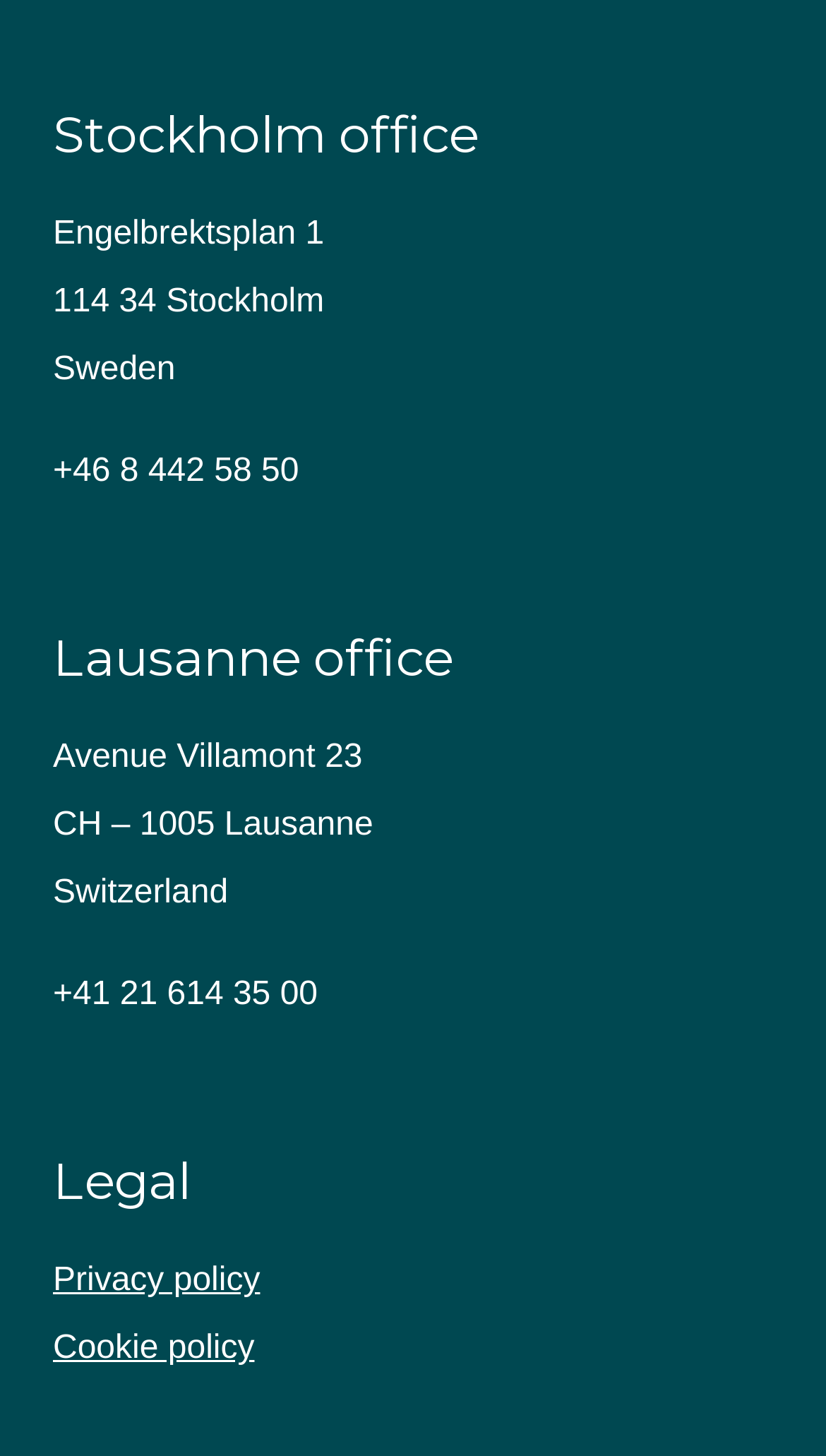Locate the UI element described by Privacy policy in the provided webpage screenshot. Return the bounding box coordinates in the format (top-left x, top-left y, bottom-right x, bottom-right y), ensuring all values are between 0 and 1.

[0.064, 0.868, 0.315, 0.892]